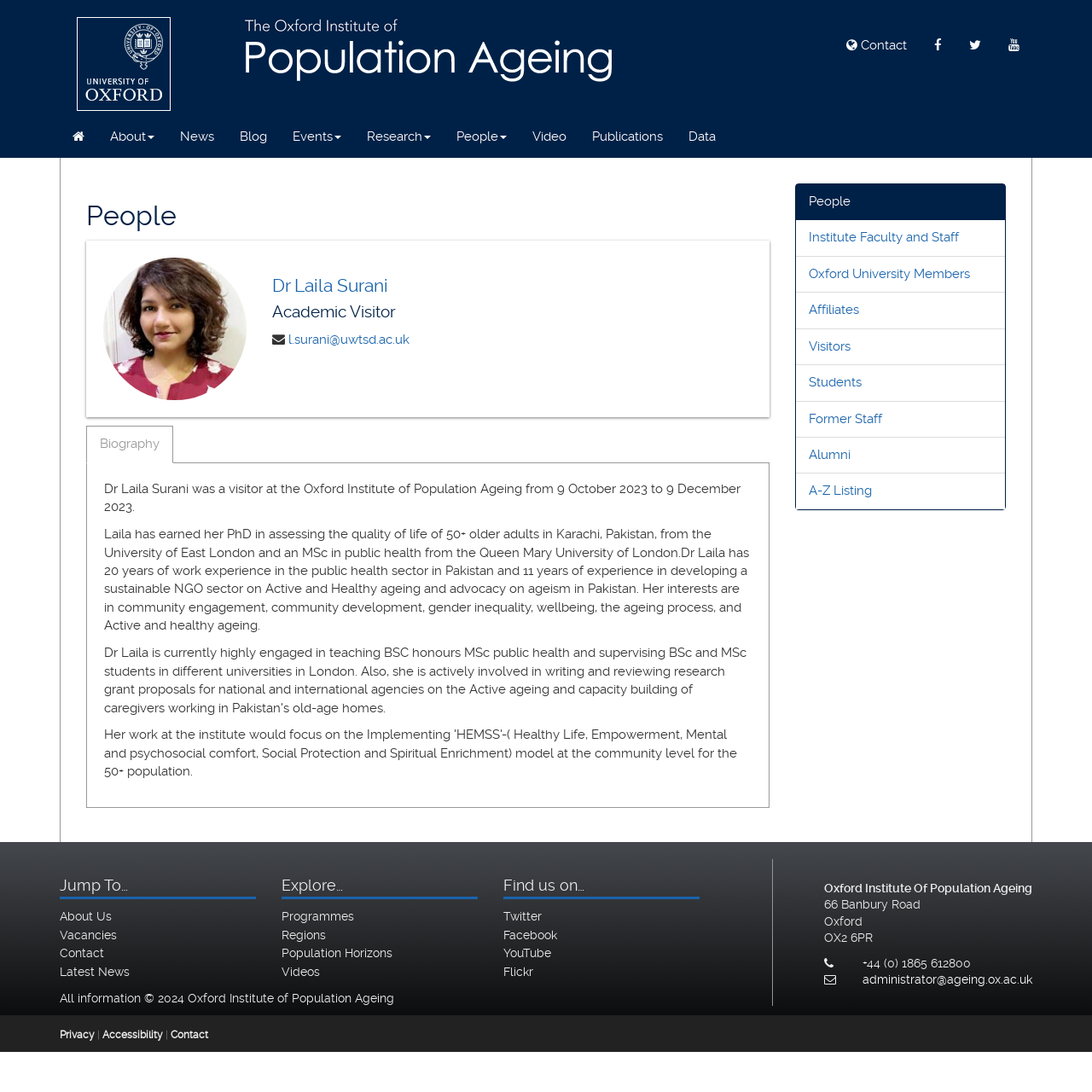Identify the bounding box coordinates of the area you need to click to perform the following instruction: "View Dr Laila Surani's biography".

[0.079, 0.39, 0.159, 0.424]